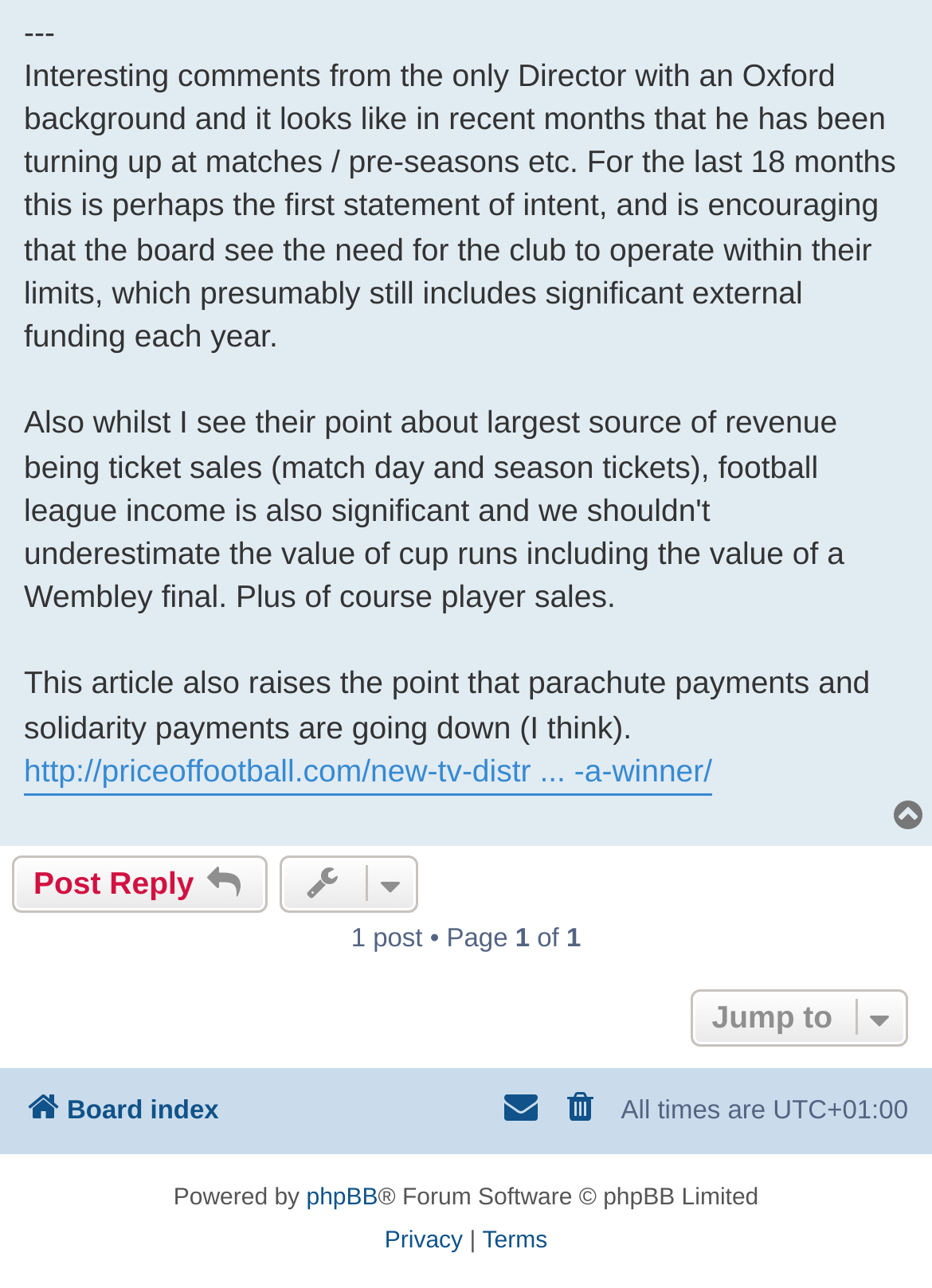Can you determine the bounding box coordinates of the area that needs to be clicked to fulfill the following instruction: "Check the topic tools"?

[0.3, 0.664, 0.45, 0.709]